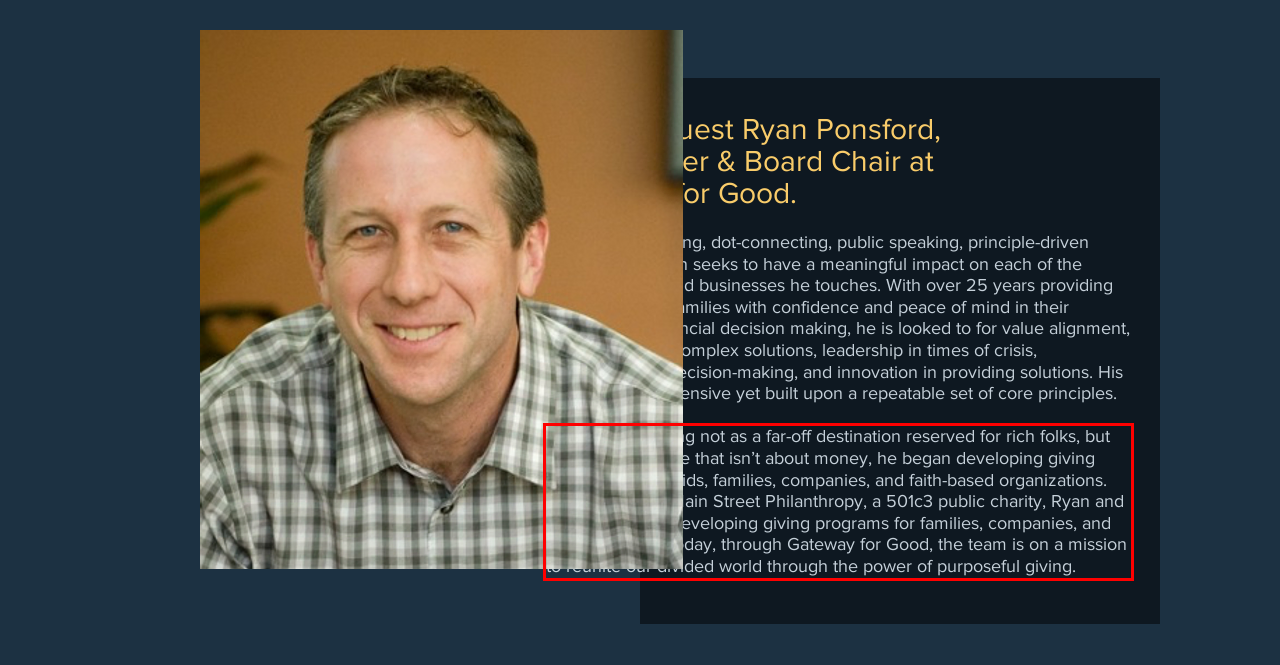The screenshot provided shows a webpage with a red bounding box. Apply OCR to the text within this red bounding box and provide the extracted content.

Recognizing giving not as a far-off destination reserved for rich folks, but rather a way of life that isn’t about money, he began developing giving experiences for kids, families, companies, and faith-based organizations. After launching Main Street Philanthropy, a 501c3 public charity, Ryan and his team began developing giving programs for families, companies, and organizations. Today, through Gateway for Good, the team is on a mission to reunite our divided world through the power of purposeful giving.